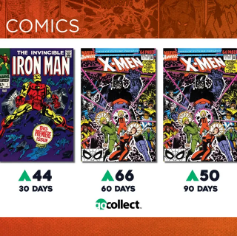What is the logo visible below the comic book covers?
Look at the image and answer the question with a single word or phrase.

GoCollect